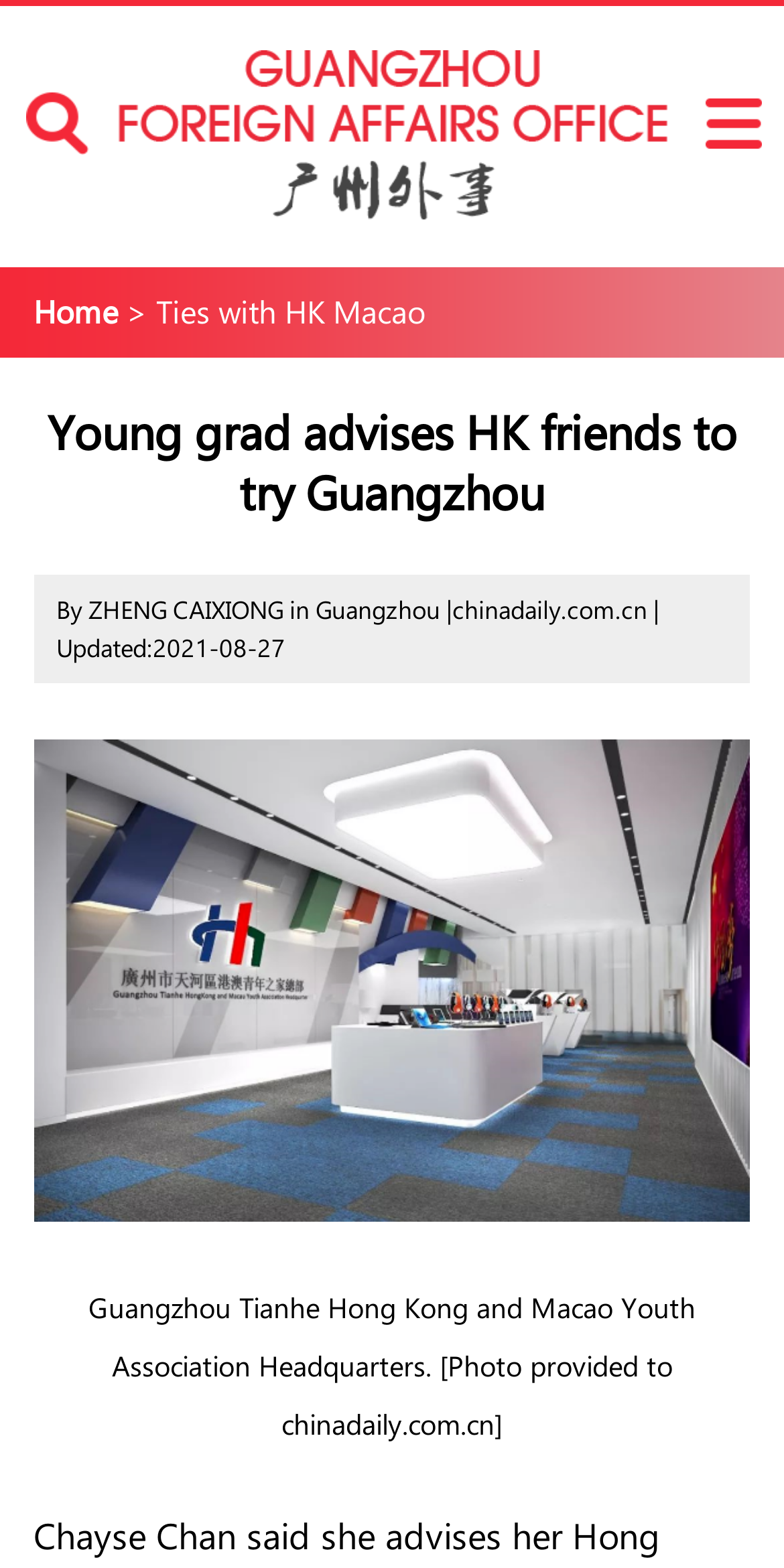Describe in detail what you see on the webpage.

The webpage appears to be a news article about a young graduate's advice to their friends from Hong Kong to try Guangzhou. At the top of the page, there is a large image taking up most of the width, with a search link at the top left corner and another link at the top right corner. Below the image, there is a navigation menu with a "Home" link.

The main content of the article starts with a heading that reads "Young grad advises HK friends to try Guangzhou". Below the heading, there is a subheading that mentions the author's name, Zheng Caixiong, and the publication, chinadaily.com.cn. The article's update date, August 27, 2021, is also displayed.

The main article text is not explicitly mentioned in the accessibility tree, but it is likely to be located below the subheading. There is a large image further down the page, which appears to be a photo of the Guangzhou Tianhe Hong Kong and Macao Youth Association Headquarters, accompanied by a caption.

Overall, the webpage has a simple layout with a prominent image at the top, followed by the article's heading, subheading, and main content. The navigation menu and search link are conveniently located at the top of the page.